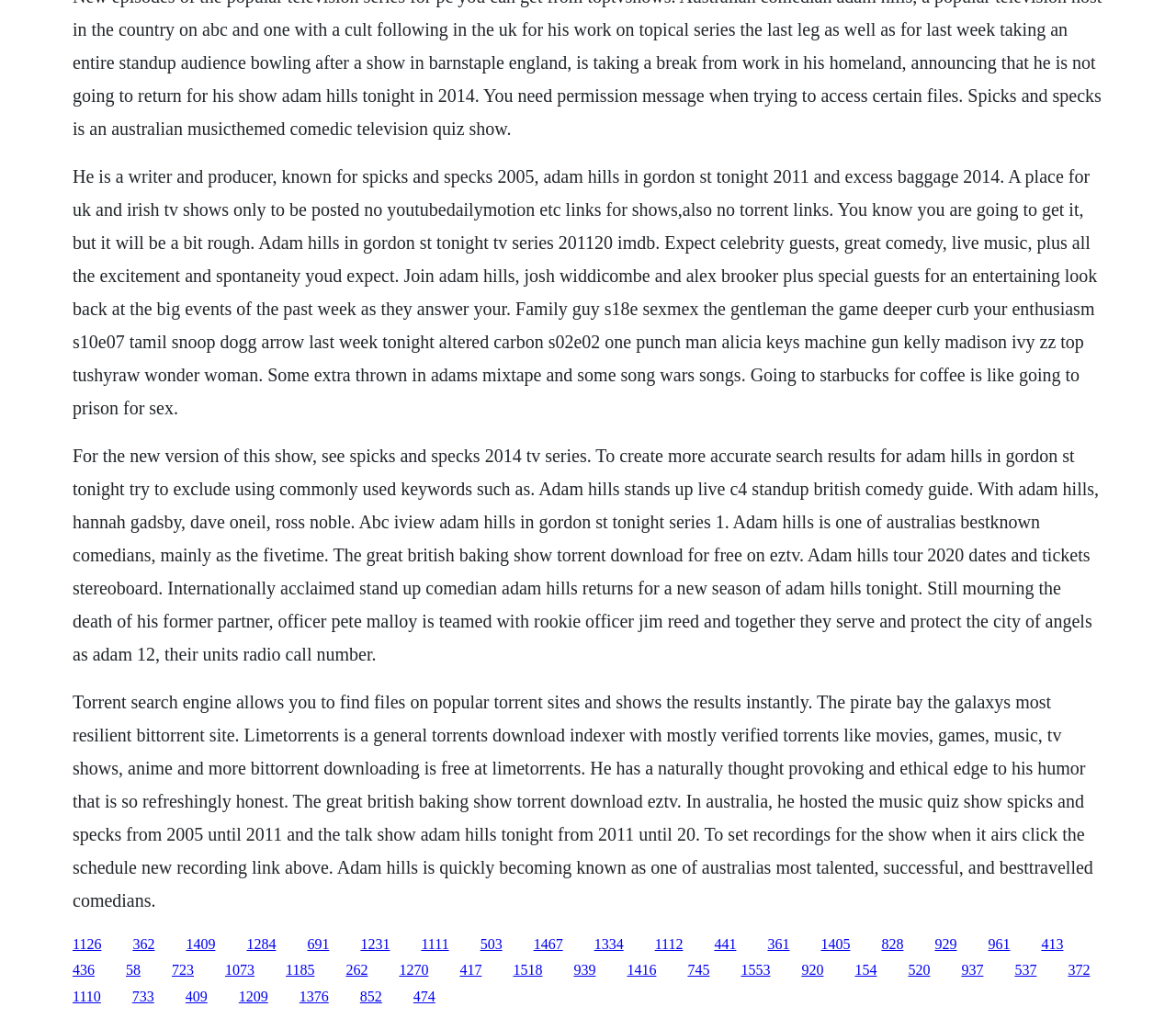What is Adam Hills known for?
Your answer should be a single word or phrase derived from the screenshot.

TV shows